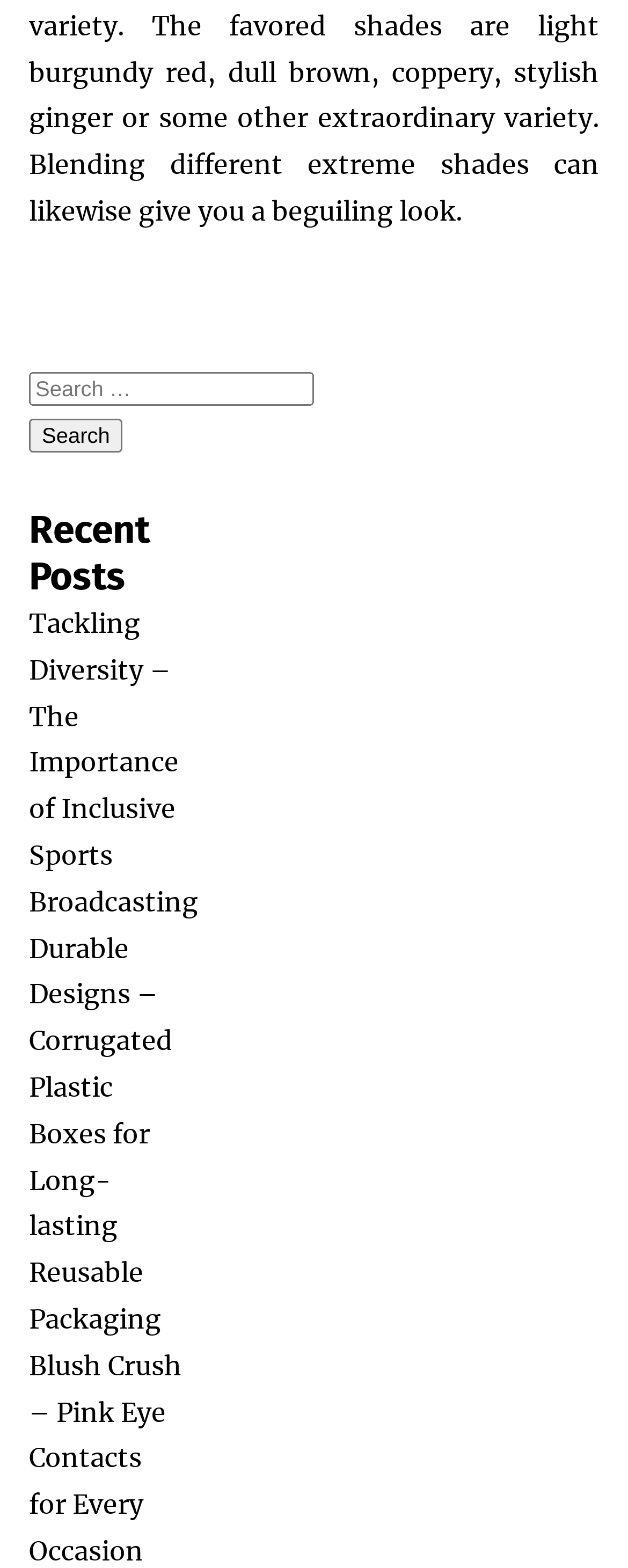Respond to the following question with a brief word or phrase:
What is the color of the eye contacts mentioned in the third post?

Pink